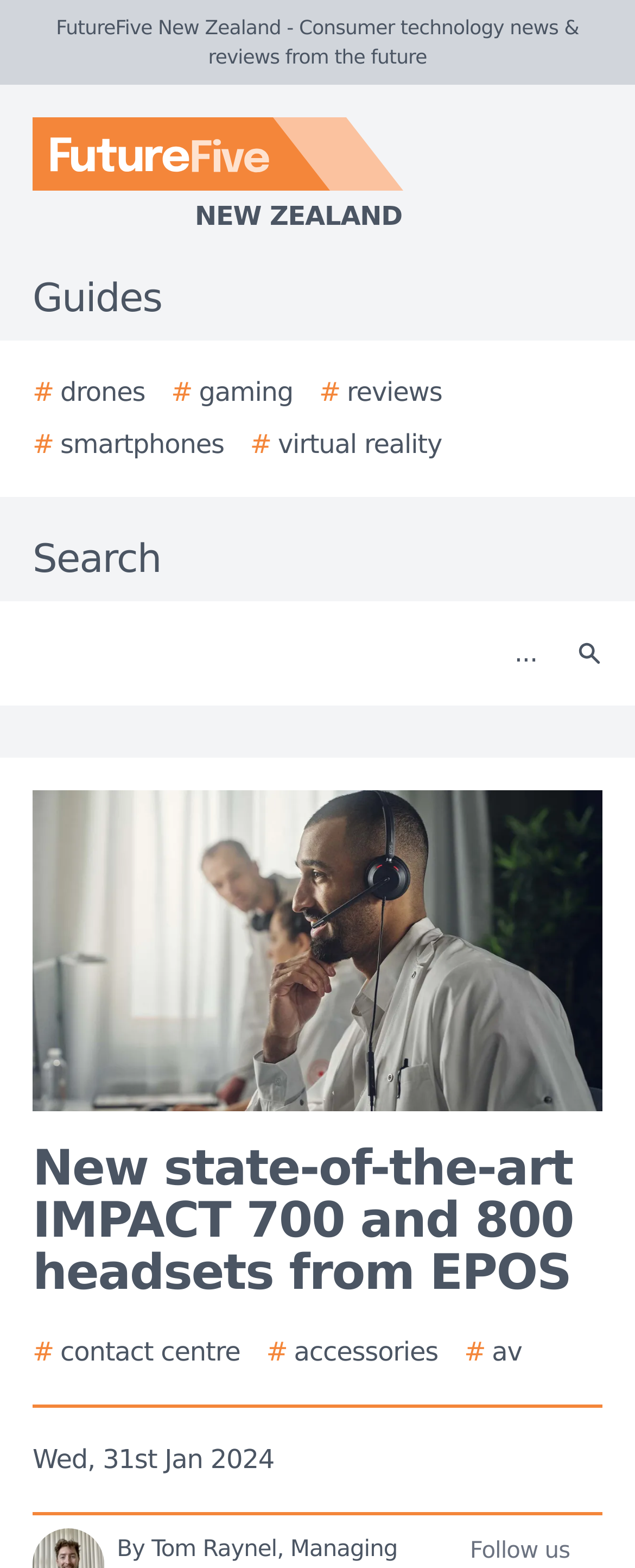Refer to the screenshot and give an in-depth answer to this question: What is the purpose of the textbox at the top-right corner?

I determined the purpose of the textbox by looking at the label 'Search' next to it, and the search button beside it, indicating that it is a search function.